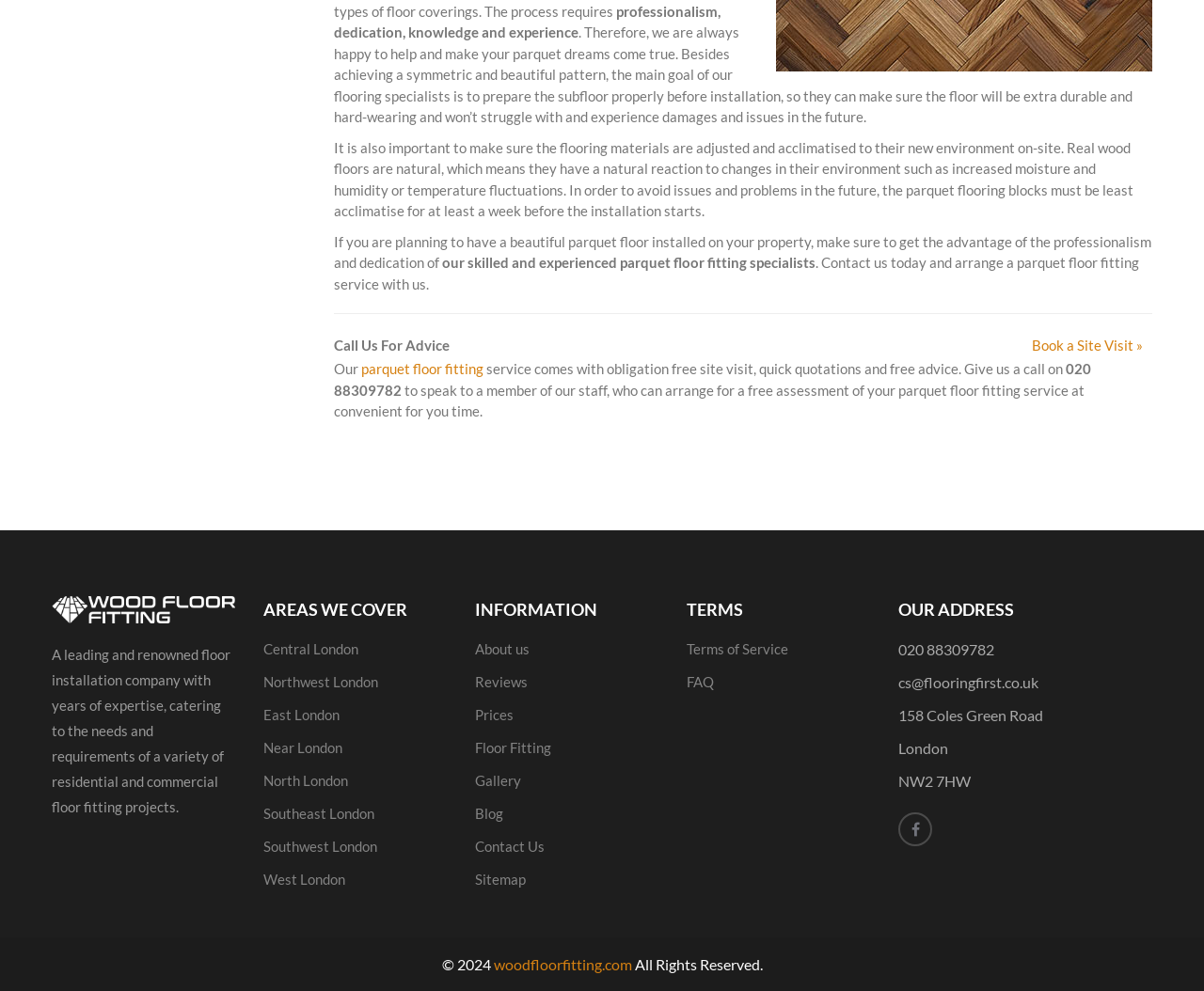How long should the parquet flooring blocks be acclimatised?
Based on the visual information, provide a detailed and comprehensive answer.

According to the text, the parquet flooring blocks must be acclimatised for at least a week before the installation starts, in order to avoid issues and problems in the future.